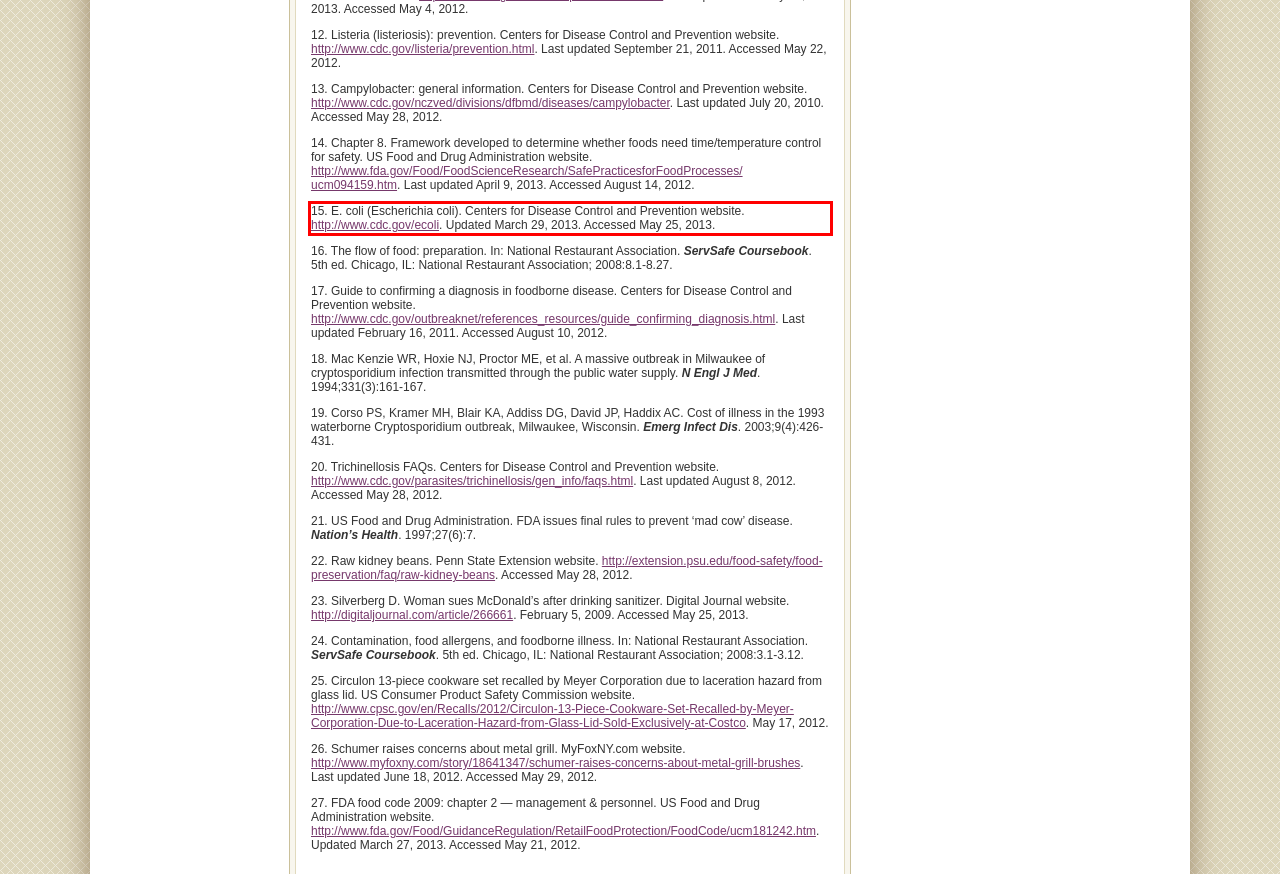Identify and extract the text within the red rectangle in the screenshot of the webpage.

15. E. coli (Escherichia coli). Centers for Disease Control and Prevention website. http://www.cdc.gov/ecoli. Updated March 29, 2013. Accessed May 25, 2013.